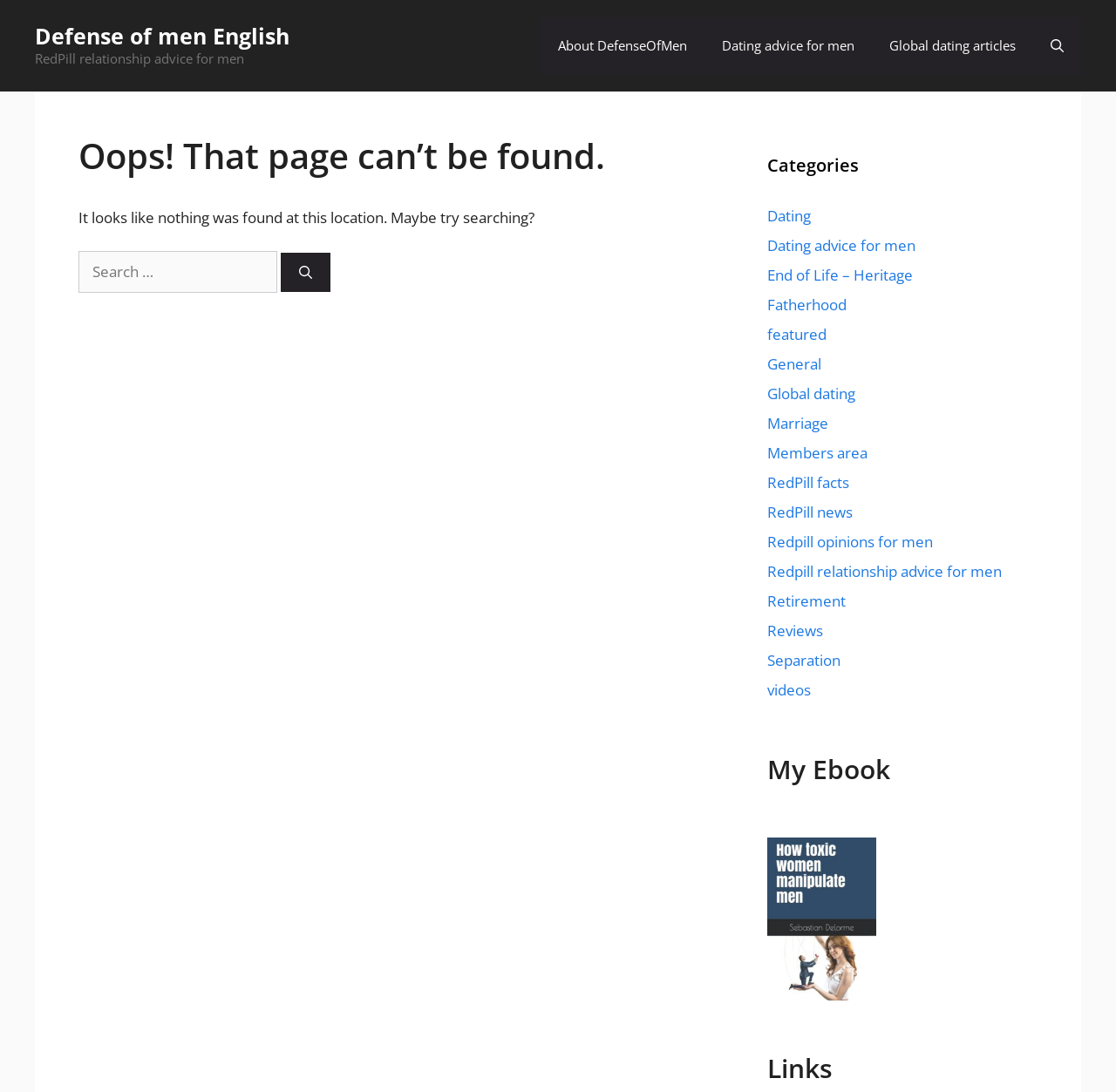Please identify the bounding box coordinates of the region to click in order to complete the given instruction: "Open Search Bar". The coordinates should be four float numbers between 0 and 1, i.e., [left, top, right, bottom].

[0.926, 0.016, 0.969, 0.068]